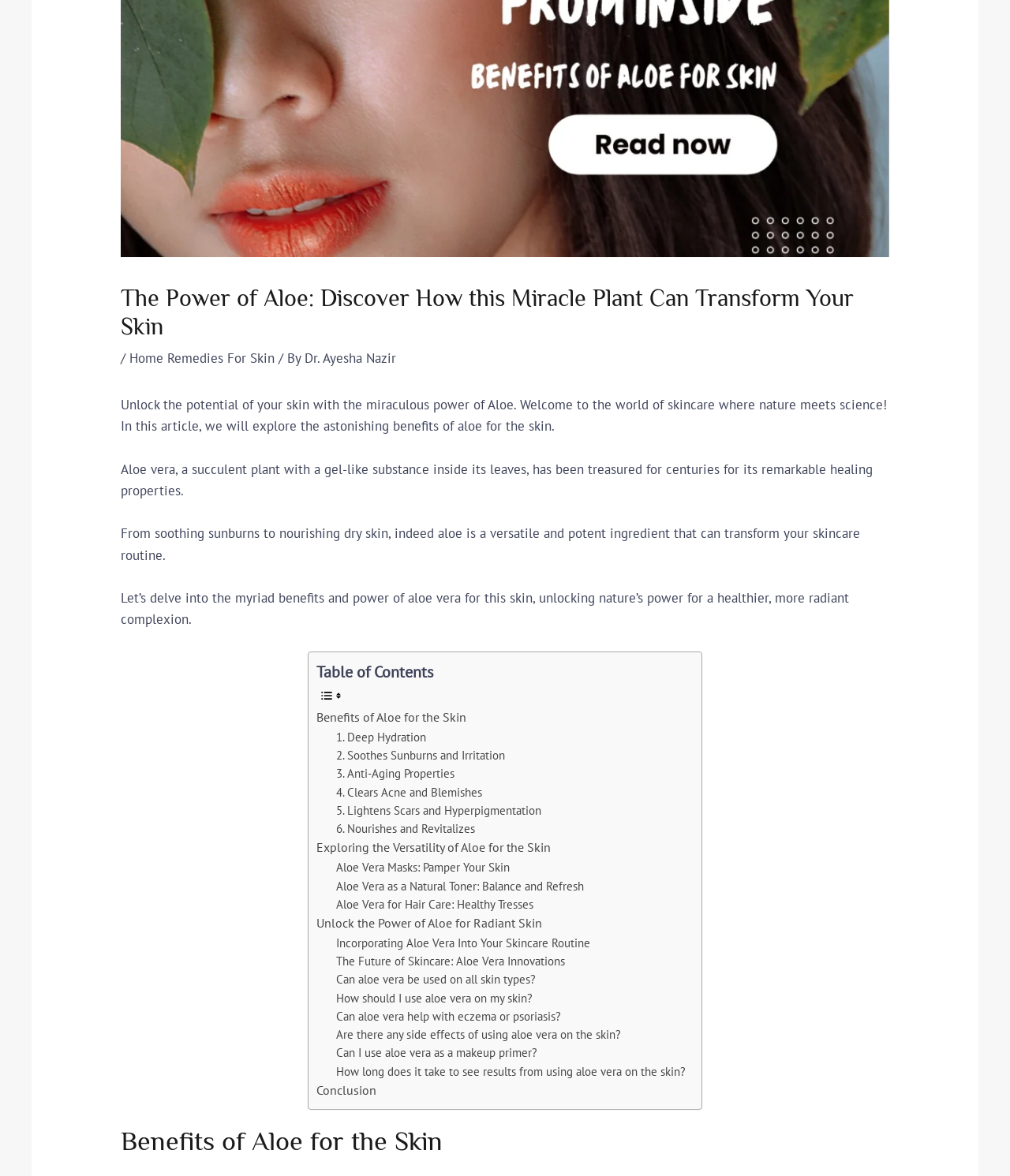From the screenshot, find the bounding box of the UI element matching this description: "Home Remedies For Skin". Supply the bounding box coordinates in the form [left, top, right, bottom], each a float between 0 and 1.

[0.128, 0.297, 0.272, 0.312]